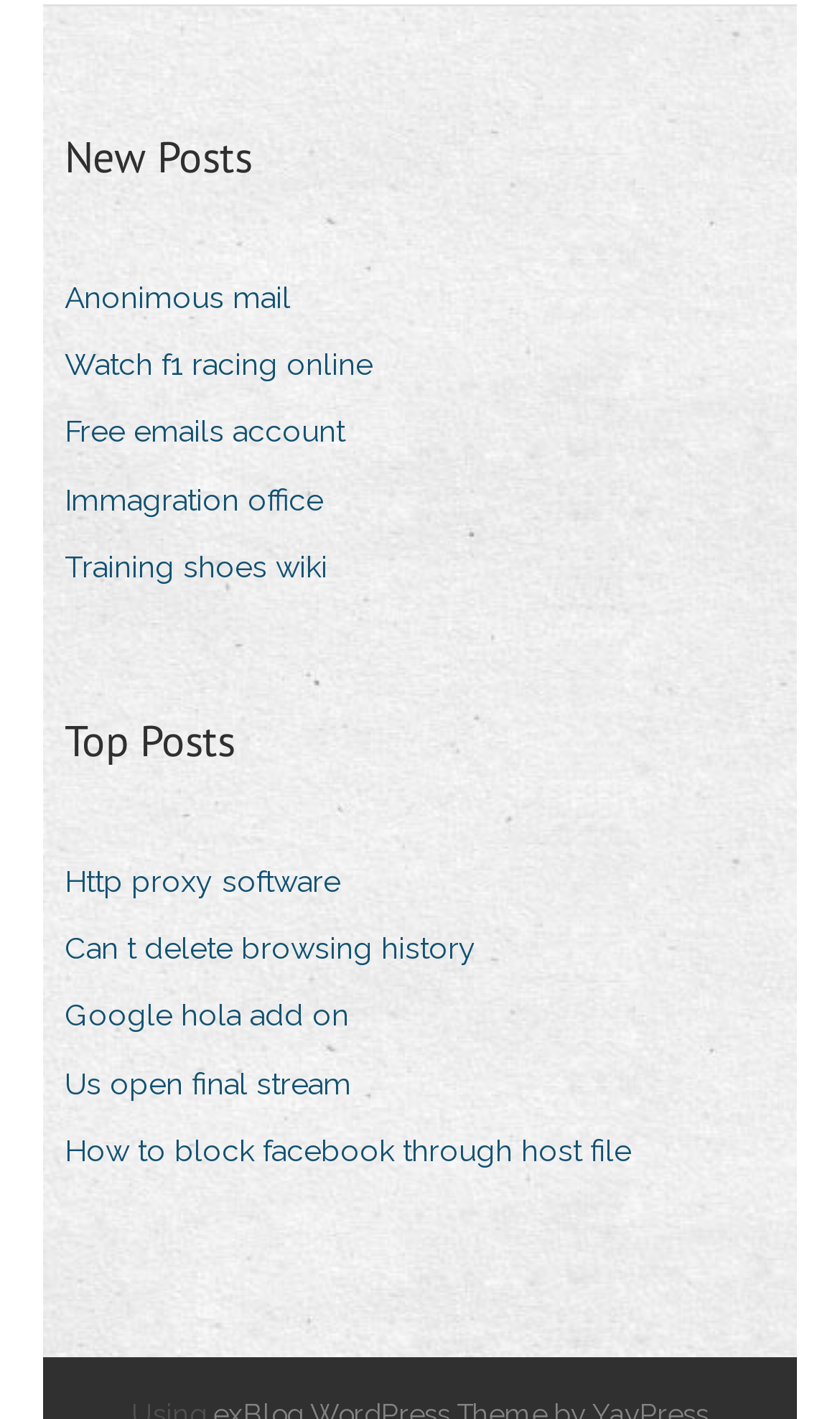Given the element description: "Are You Elite?", predict the bounding box coordinates of this UI element. The coordinates must be four float numbers between 0 and 1, given as [left, top, right, bottom].

None